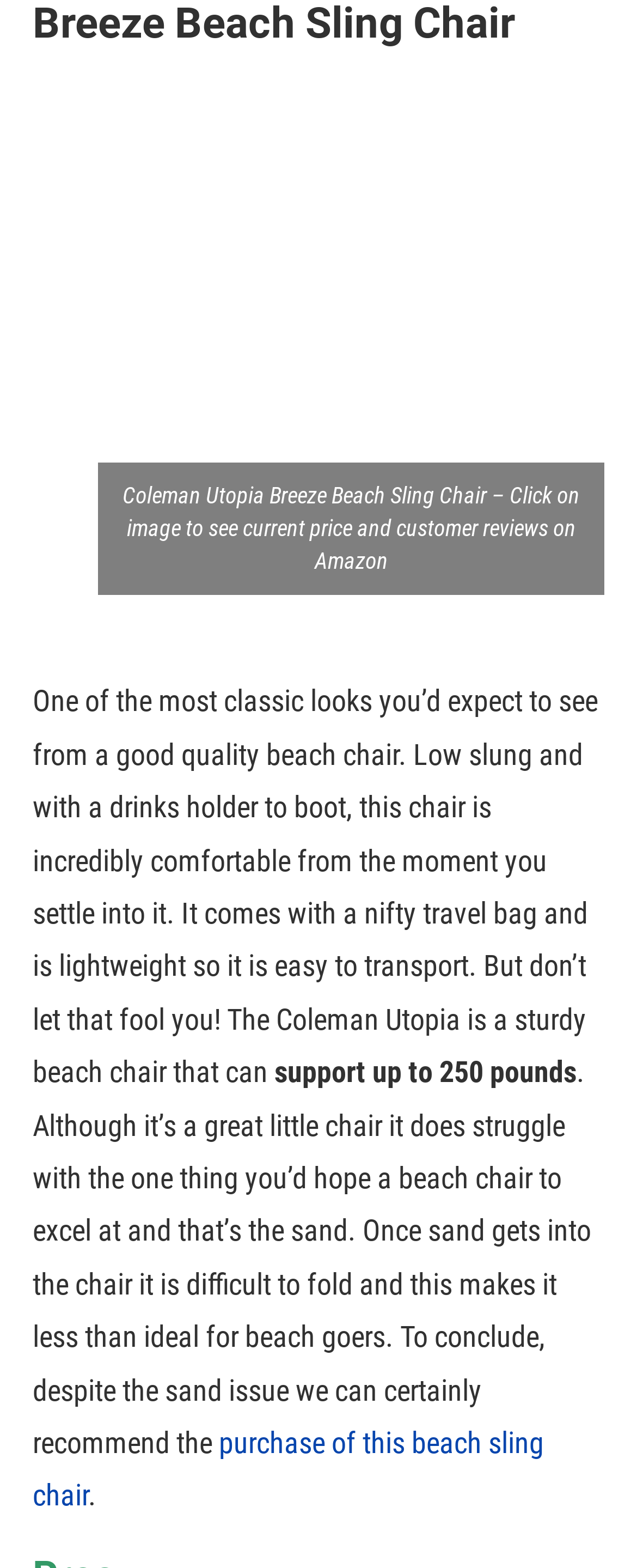Please specify the bounding box coordinates of the area that should be clicked to accomplish the following instruction: "Purchase the beach sling chair". The coordinates should consist of four float numbers between 0 and 1, i.e., [left, top, right, bottom].

[0.051, 0.909, 0.854, 0.965]